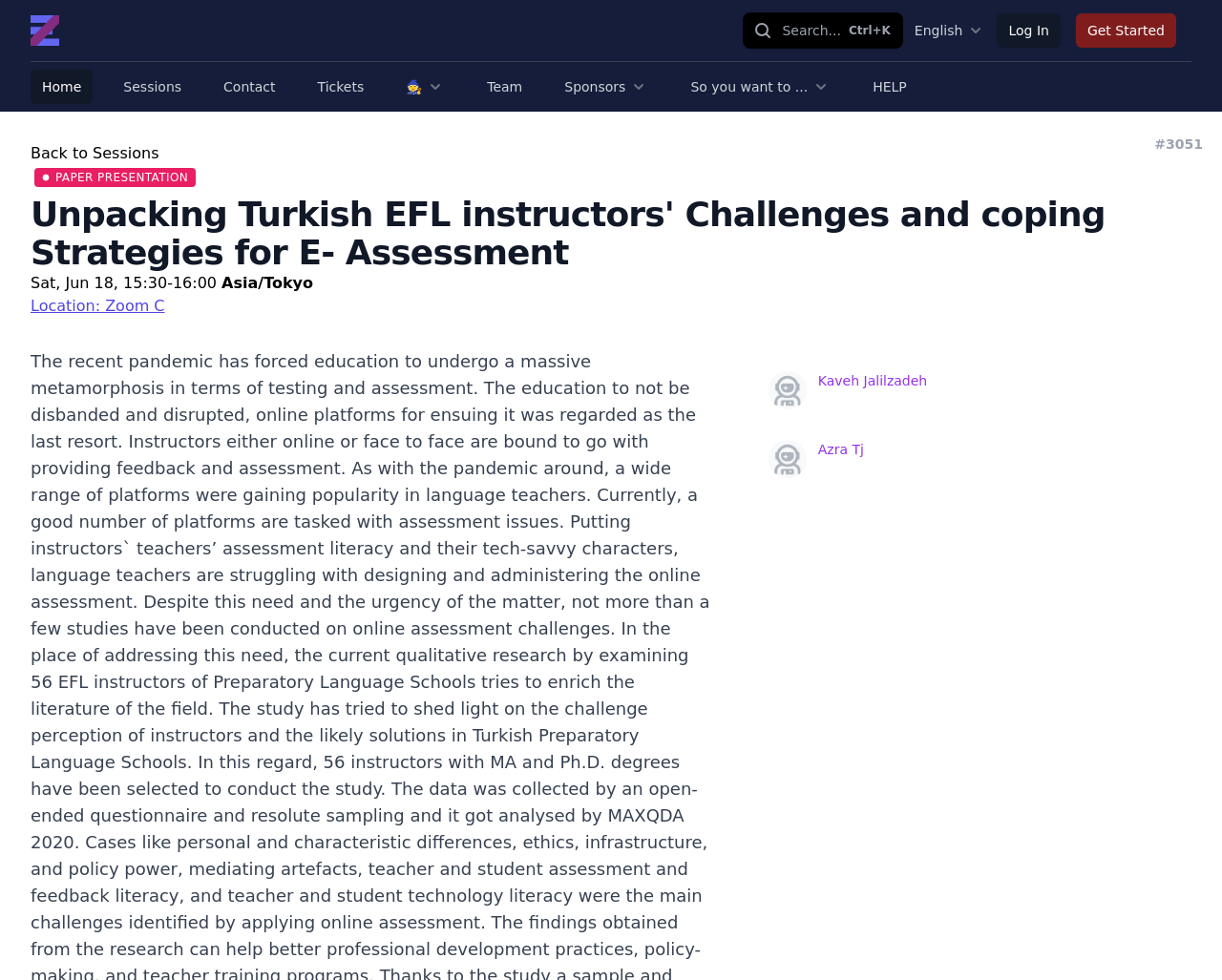Please identify the bounding box coordinates of the element's region that needs to be clicked to fulfill the following instruction: "Search for something". The bounding box coordinates should consist of four float numbers between 0 and 1, i.e., [left, top, right, bottom].

[0.608, 0.013, 0.739, 0.05]